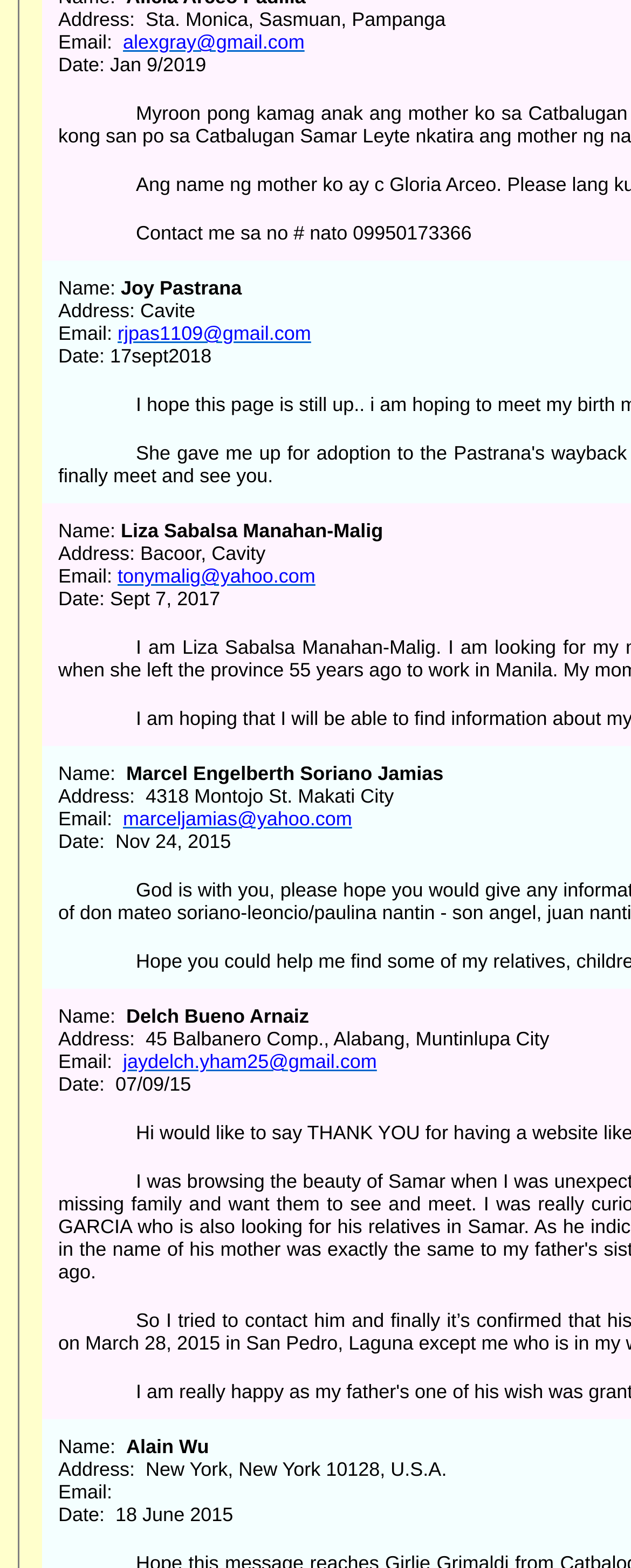Answer the question below using just one word or a short phrase: 
How many email addresses are listed?

7